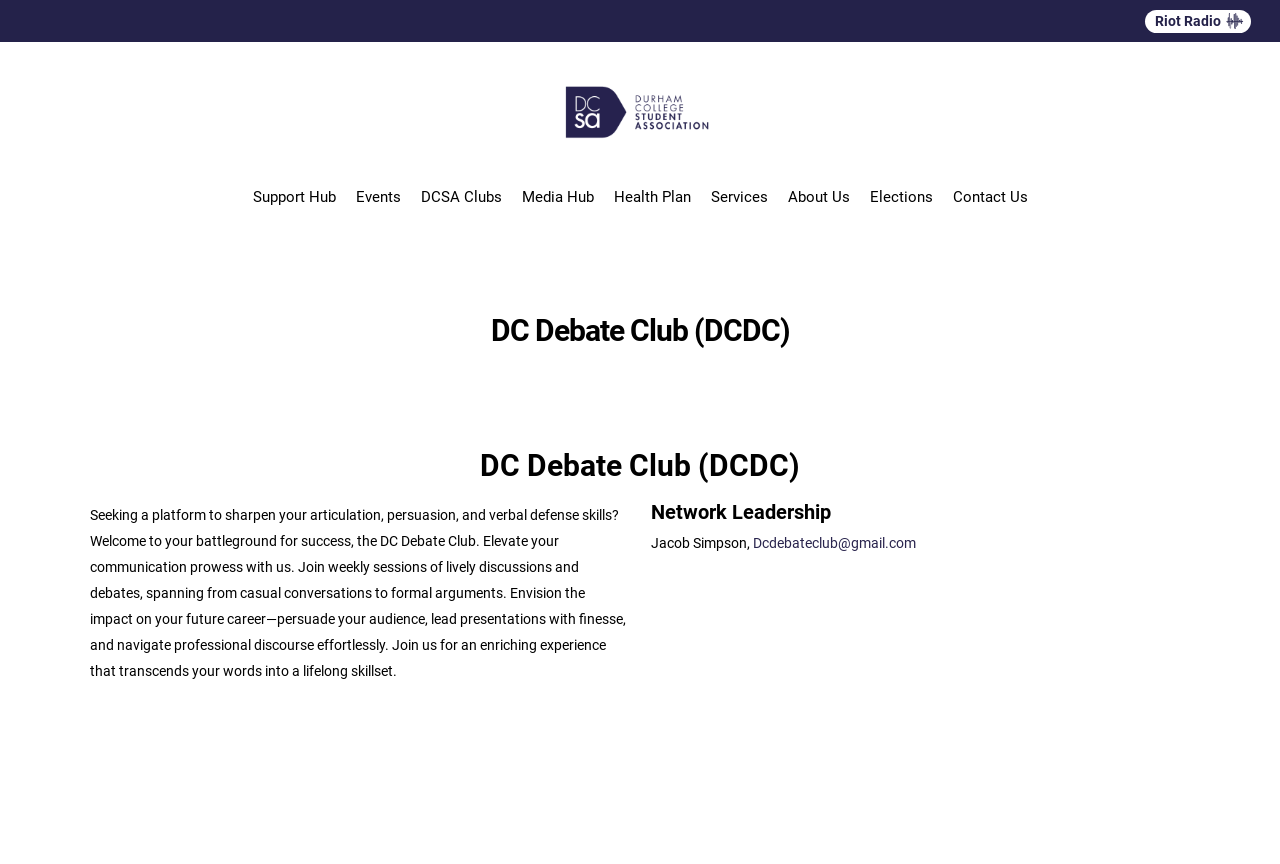What is the purpose of the debate club?
Based on the screenshot, provide your answer in one word or phrase.

To sharpen articulation, persuasion, and verbal defense skills